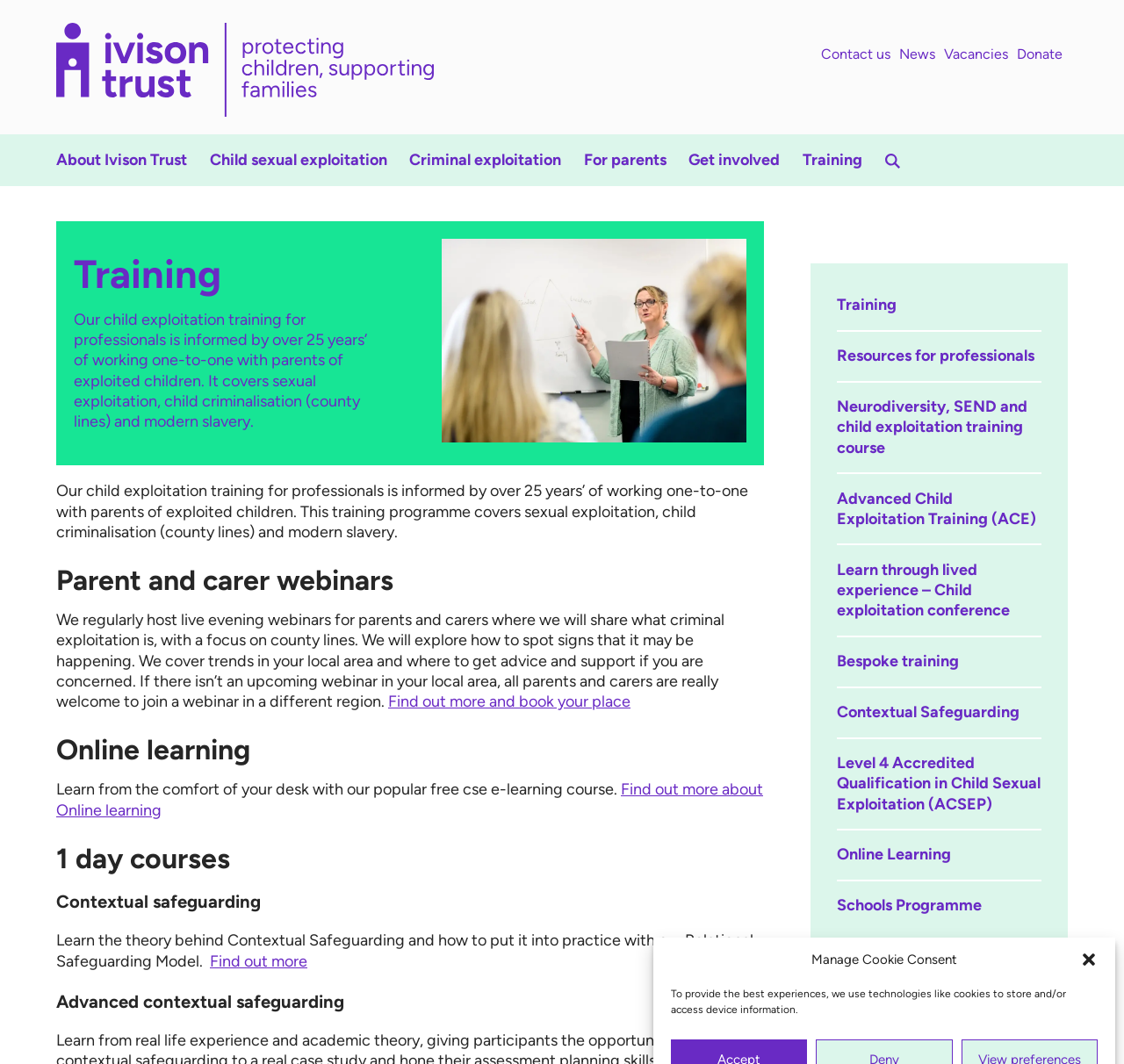What type of training is offered for professionals?
Based on the content of the image, thoroughly explain and answer the question.

The webpage offers various types of training for professionals, including child sexual exploitation training, criminal exploitation training, and modern slavery training, all of which are related to child exploitation.